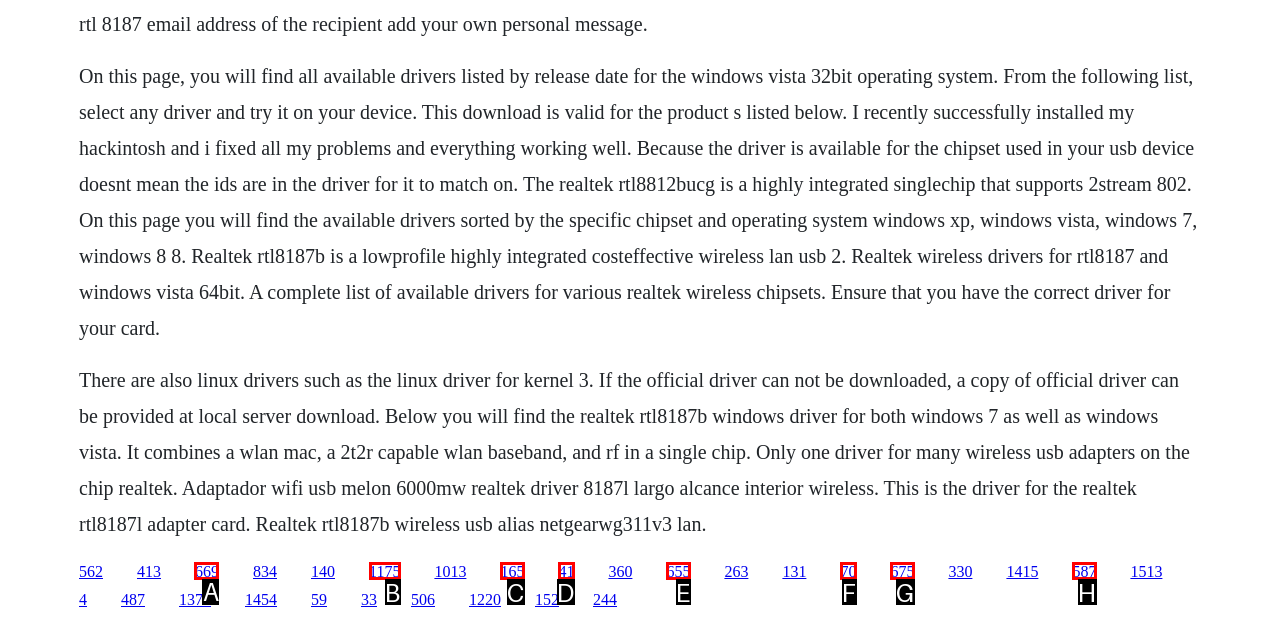Point out the option that needs to be clicked to fulfill the following instruction: Check the driver for Netgear WG311V3 LAN
Answer with the letter of the appropriate choice from the listed options.

A